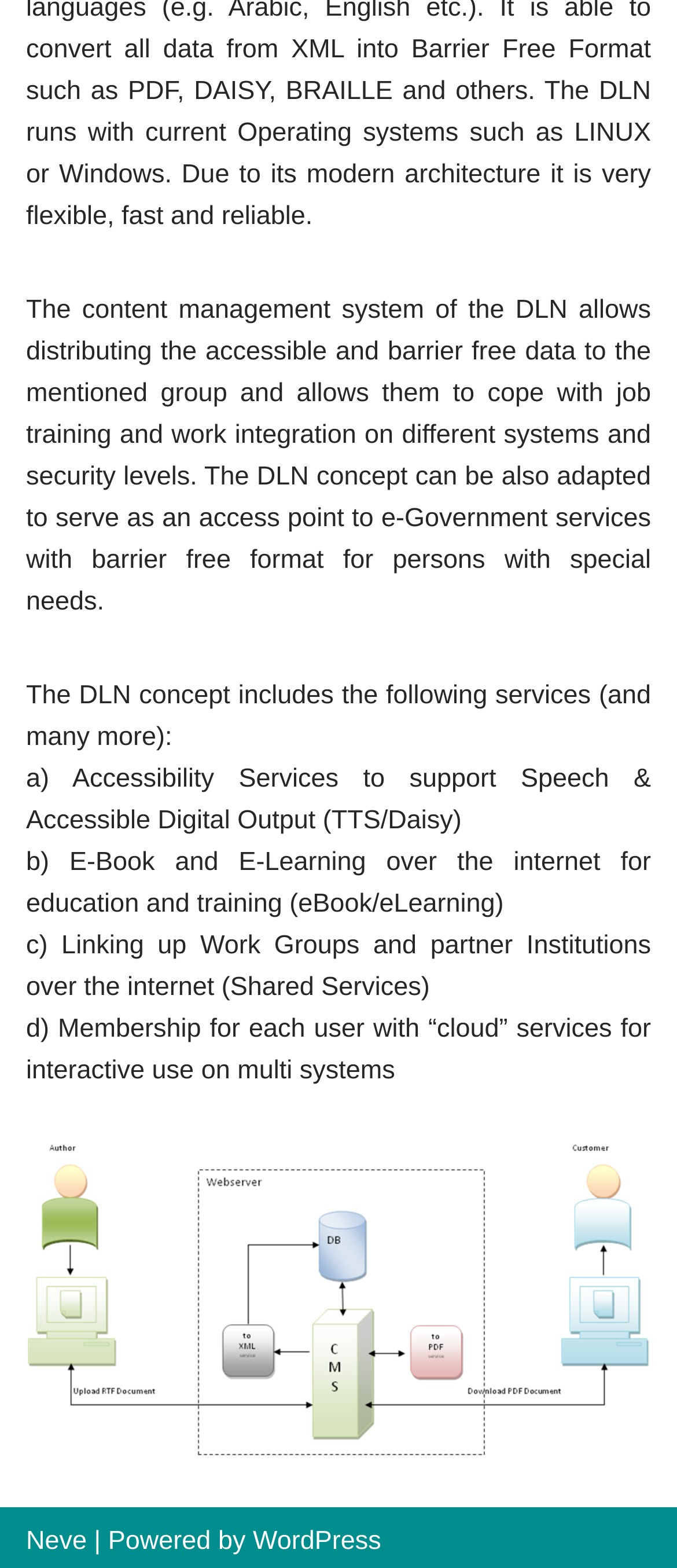From the screenshot, find the bounding box of the UI element matching this description: "Neve". Supply the bounding box coordinates in the form [left, top, right, bottom], each a float between 0 and 1.

[0.038, 0.973, 0.128, 0.992]